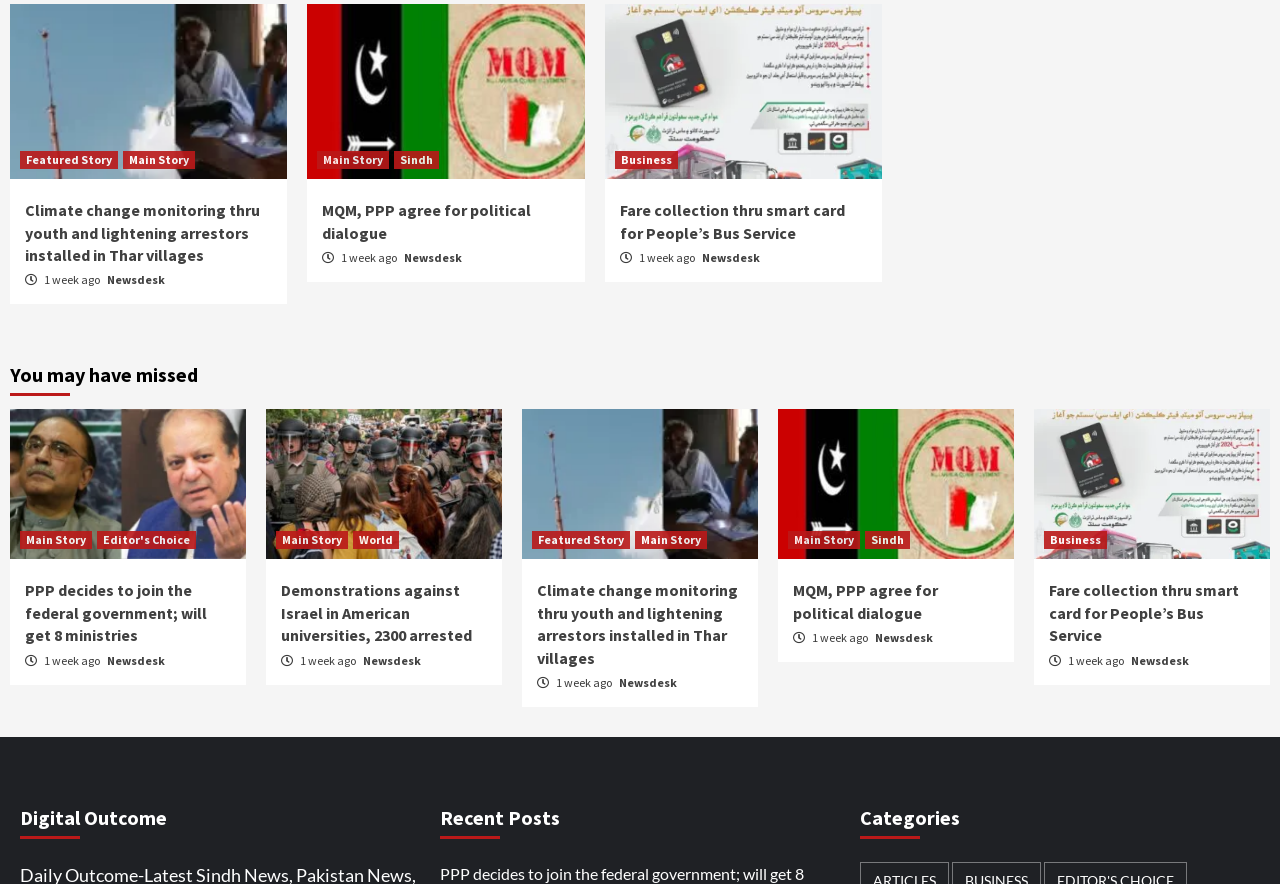Identify the bounding box coordinates of the region that should be clicked to execute the following instruction: "Click on the 'Climate change Thar Aware' link".

[0.008, 0.005, 0.224, 0.203]